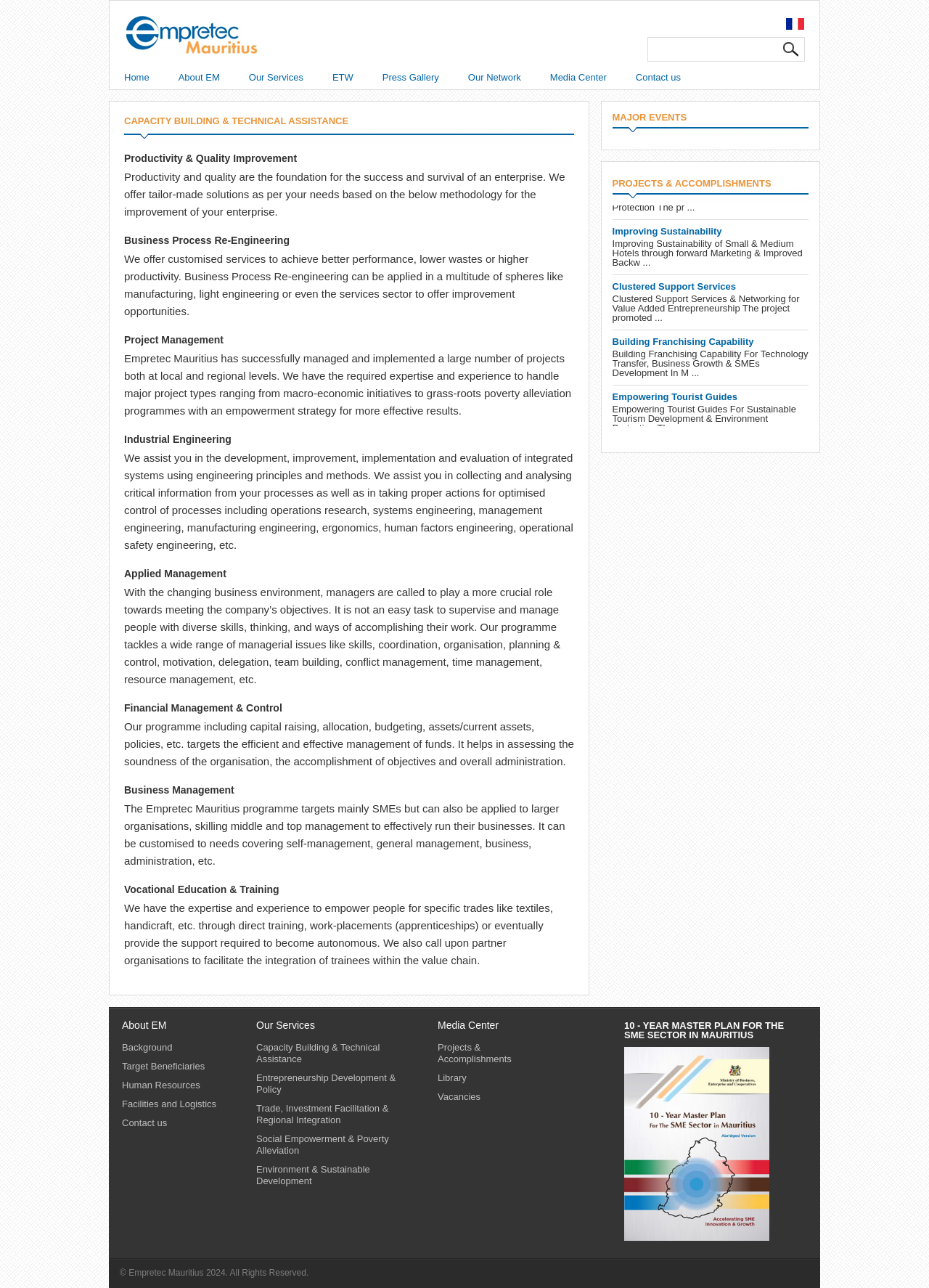Generate a comprehensive description of the webpage.

The webpage is about Empretec Mauritius, an organization that provides capacity building and technical assistance services. At the top of the page, there is a heading "Empretec Mauritius" and a link with the same text. To the right of this heading, there is a small image and a search bar with a "Search" button.

Below the heading, there is a navigation menu with links to different sections of the website, including "Home", "About EM", "Our Services", "ETW", "Press Gallery", "Our Network", "Media Center", and "Contact us".

The main content of the page is divided into two sections. The left section has a heading "CAPACITY BUILDING & TECHNICAL ASSISTANCE" and provides information about the services offered by Empretec Mauritius. There are several subheadings, including "Productivity & Quality Improvement", "Business Process Re-Engineering", "Project Management", "Industrial Engineering", "Applied Management", "Financial Management & Control", "Business Management", and "Vocational Education & Training". Each subheading is followed by a brief description of the service.

The right section has several headings, including "MAJOR EVENTS", "PROJECTS & ACCOMPLISHMENTS", and "Clustered Support Services". Below each heading, there are links to specific projects or services, along with a brief description of each.

At the bottom of the page, there is a footer section with links to different sections of the website, including "About EM", "Our Services", and "Contact us".